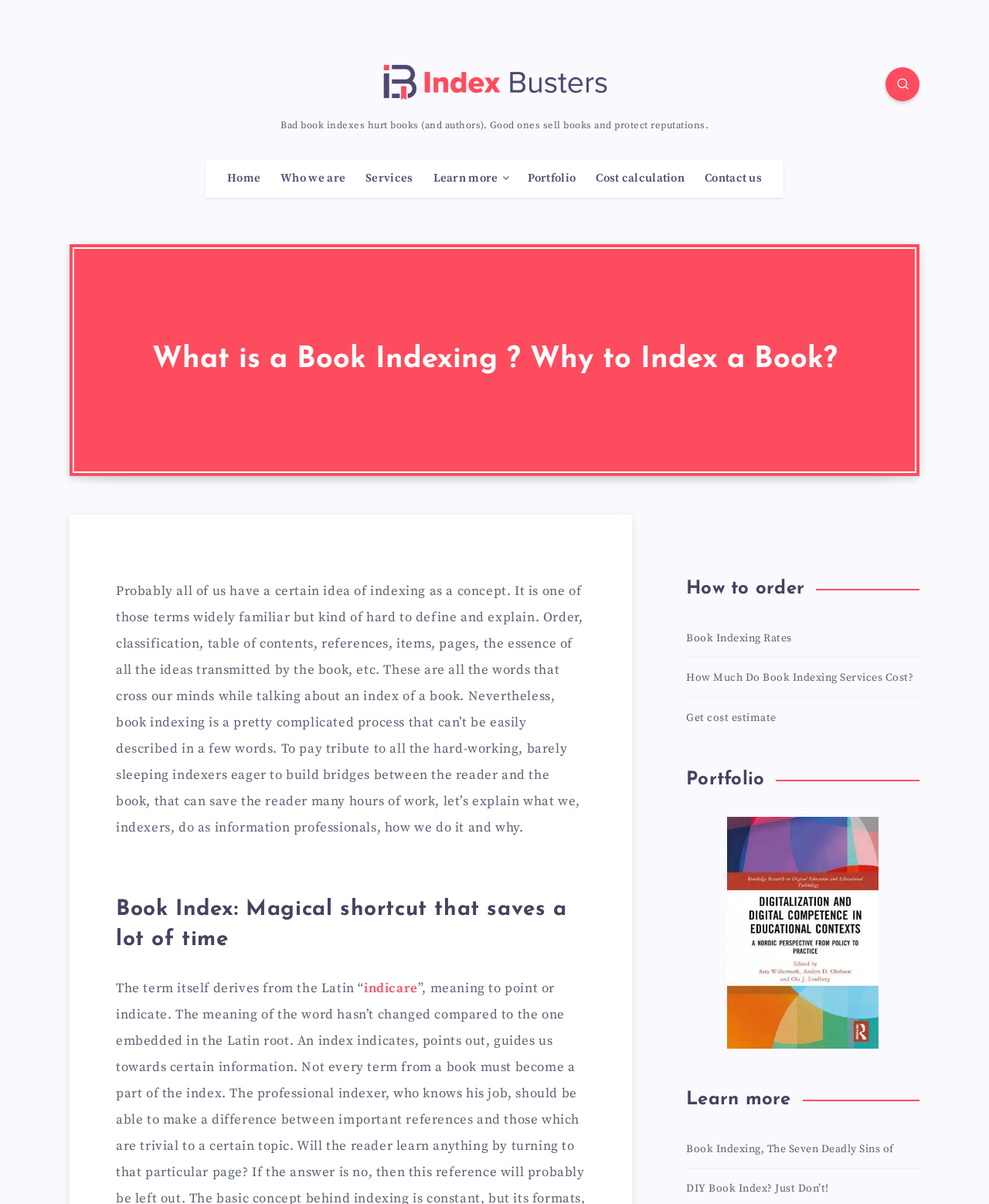Locate the bounding box coordinates of the region to be clicked to comply with the following instruction: "Click on the 'Index Busters' link". The coordinates must be four float numbers between 0 and 1, in the form [left, top, right, bottom].

[0.383, 0.048, 0.617, 0.087]